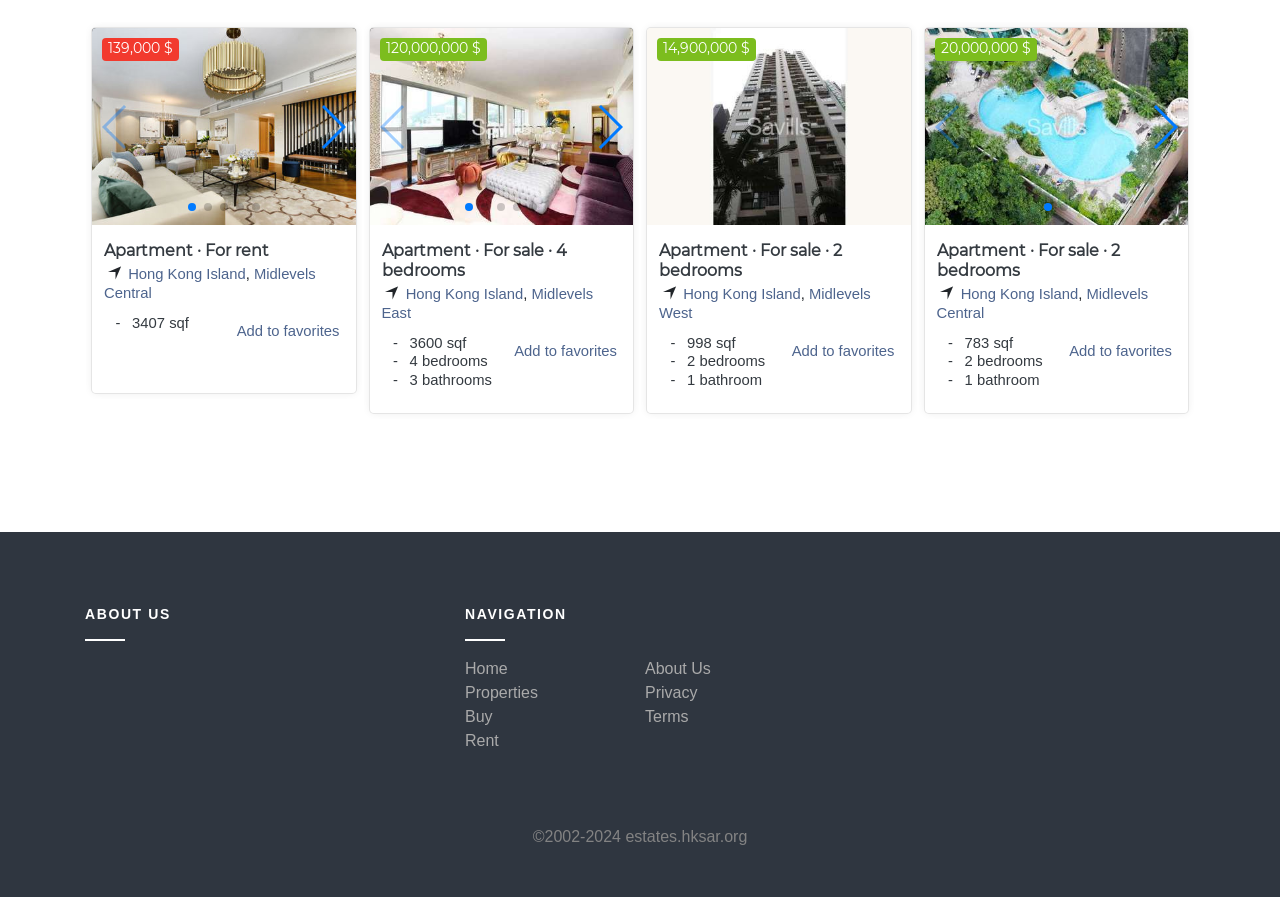Identify the bounding box coordinates for the UI element mentioned here: "alt="Apartment · For rent"". Provide the coordinates as four float values between 0 and 1, i.e., [left, top, right, bottom].

[0.072, 0.031, 0.278, 0.252]